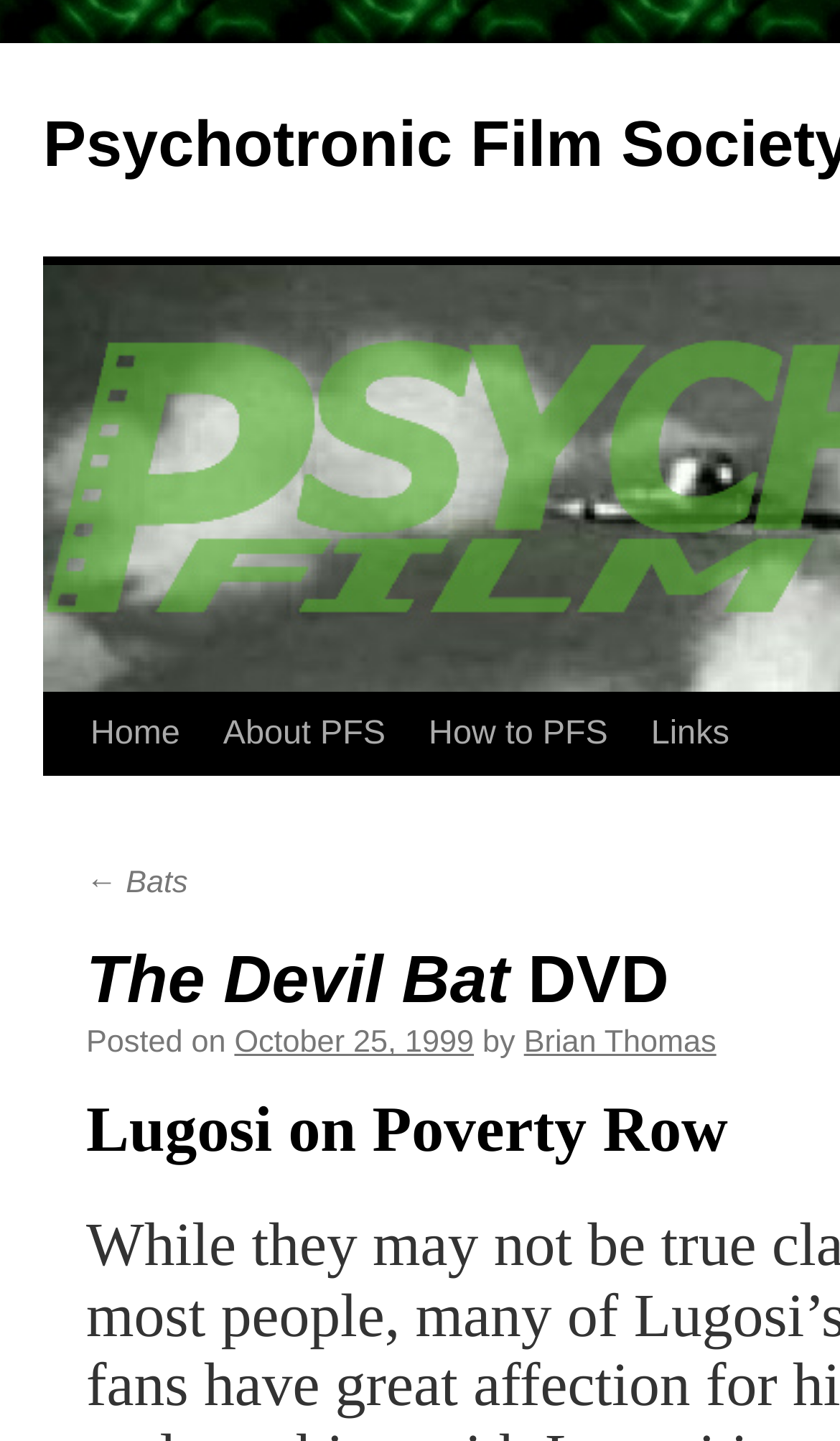What is the date of the post?
From the screenshot, supply a one-word or short-phrase answer.

October 25, 1999